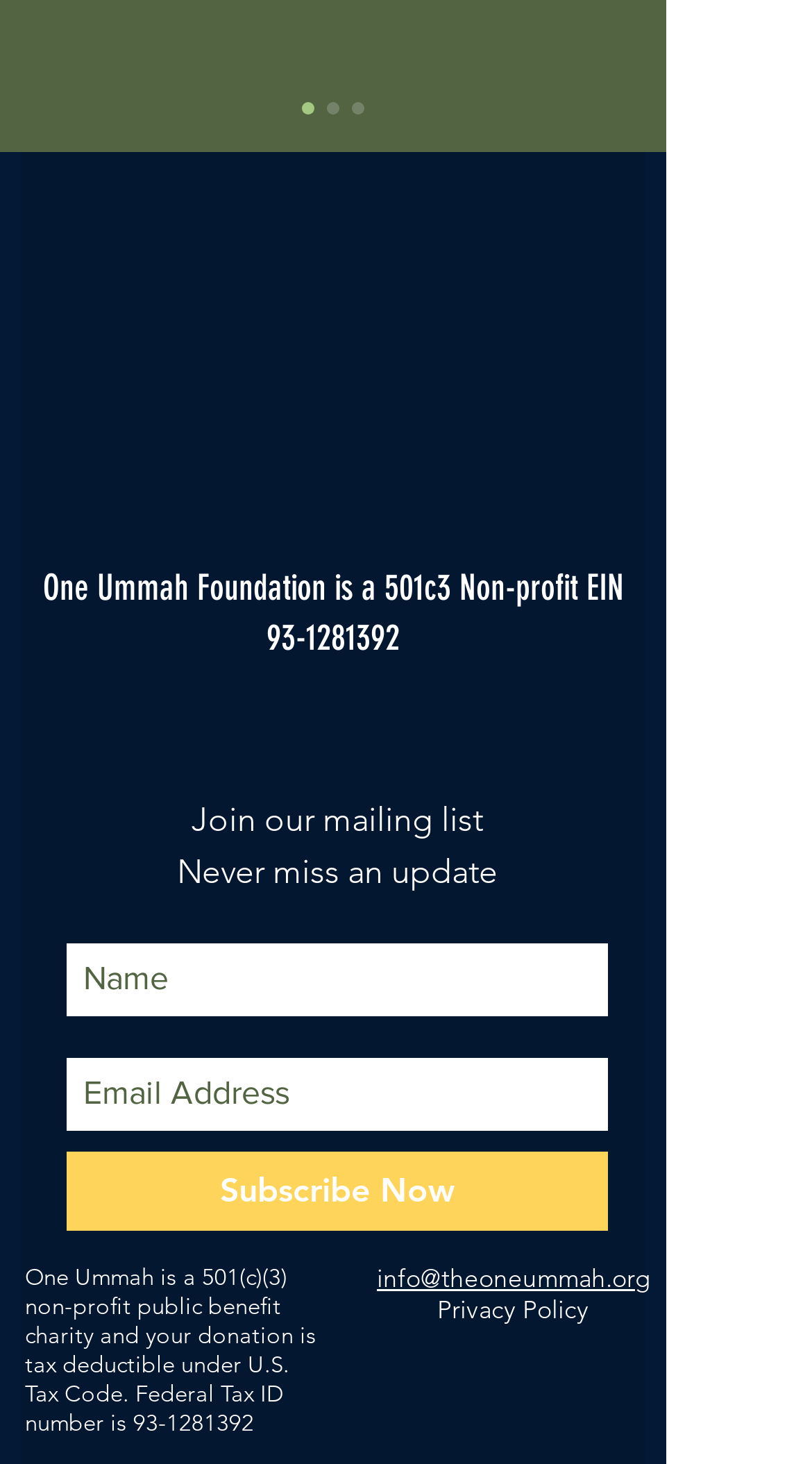From the details in the image, provide a thorough response to the question: What is the email address to contact One Ummah Foundation?

The email address is provided as a link element at the bottom of the webpage, allowing users to contact the organization directly.